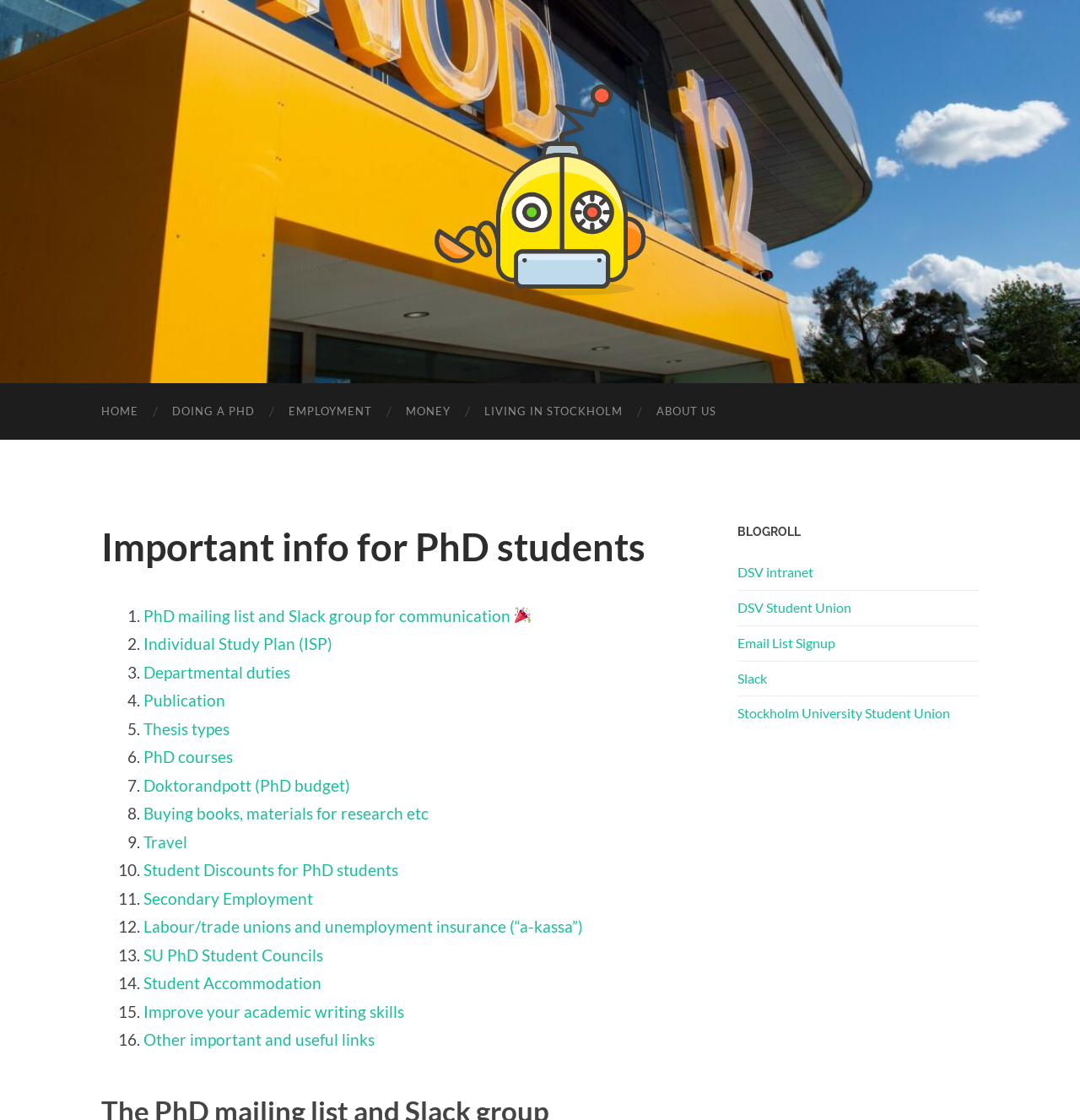Kindly determine the bounding box coordinates for the clickable area to achieve the given instruction: "Check Doktorandpott (PhD budget)".

[0.133, 0.692, 0.324, 0.71]